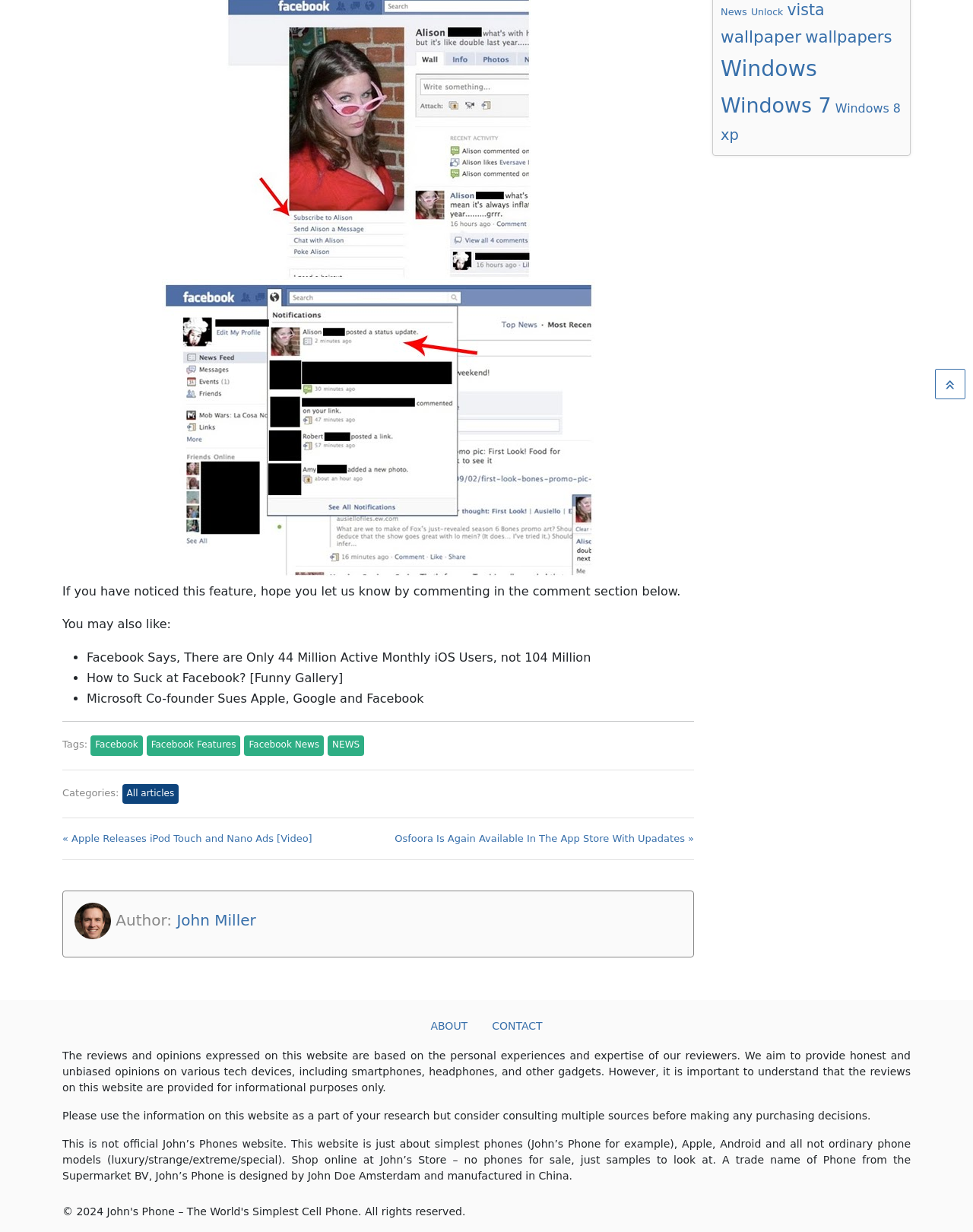Given the element description, predict the bounding box coordinates in the format (top-left x, top-left y, bottom-right x, bottom-right y). Make sure all values are between 0 and 1. Here is the element description: John Miller

[0.182, 0.739, 0.263, 0.754]